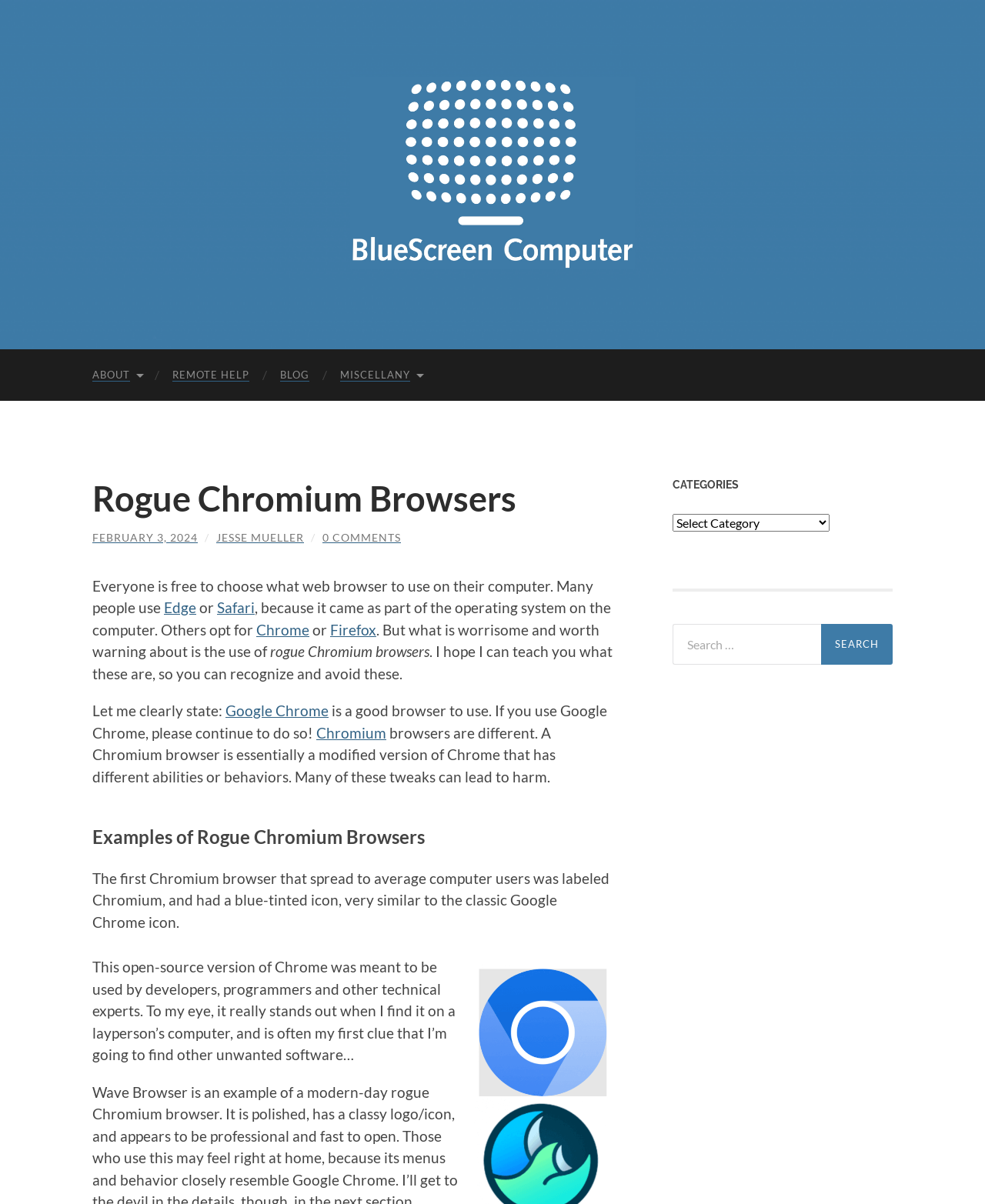Find the bounding box coordinates for the element that must be clicked to complete the instruction: "Click the BLOG link". The coordinates should be four float numbers between 0 and 1, indicated as [left, top, right, bottom].

[0.269, 0.29, 0.33, 0.333]